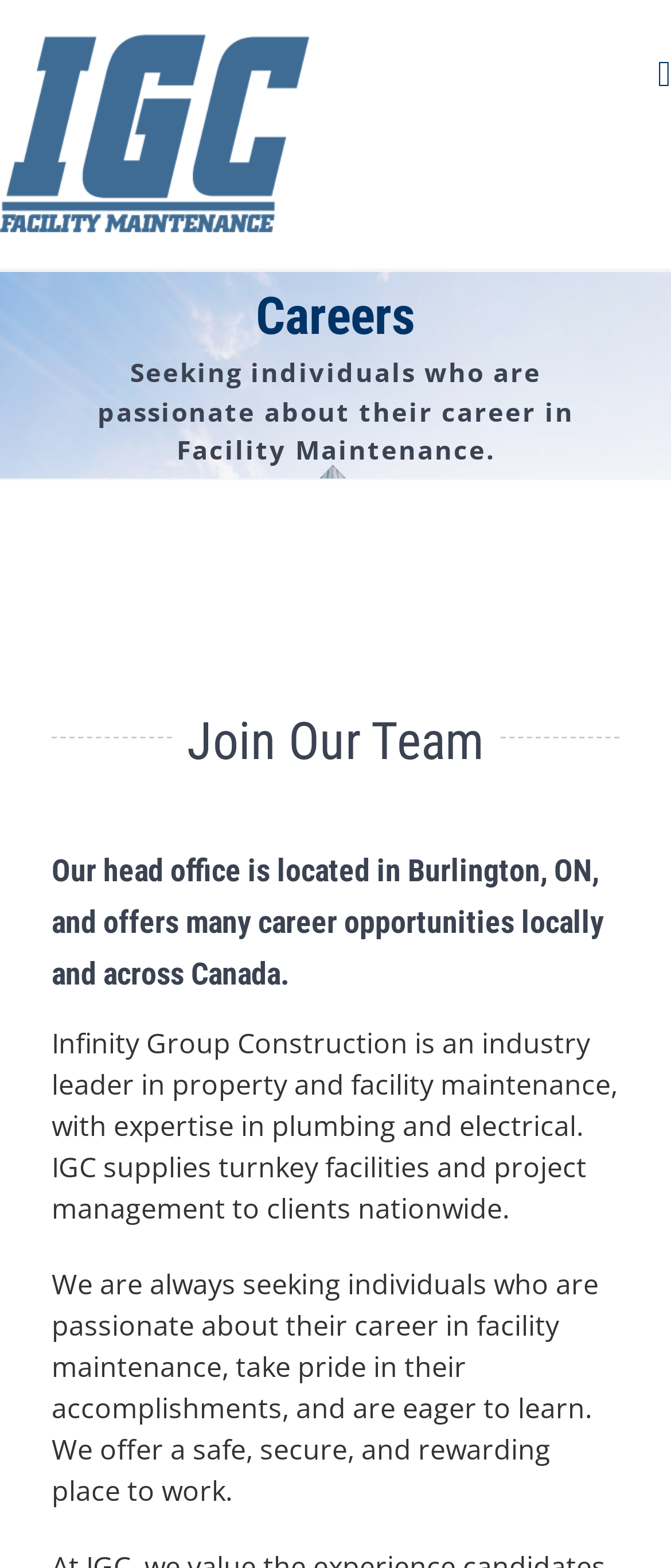What services does Infinity Group Construction offer to clients?
Please answer using one word or phrase, based on the screenshot.

Turnkey facilities and project management